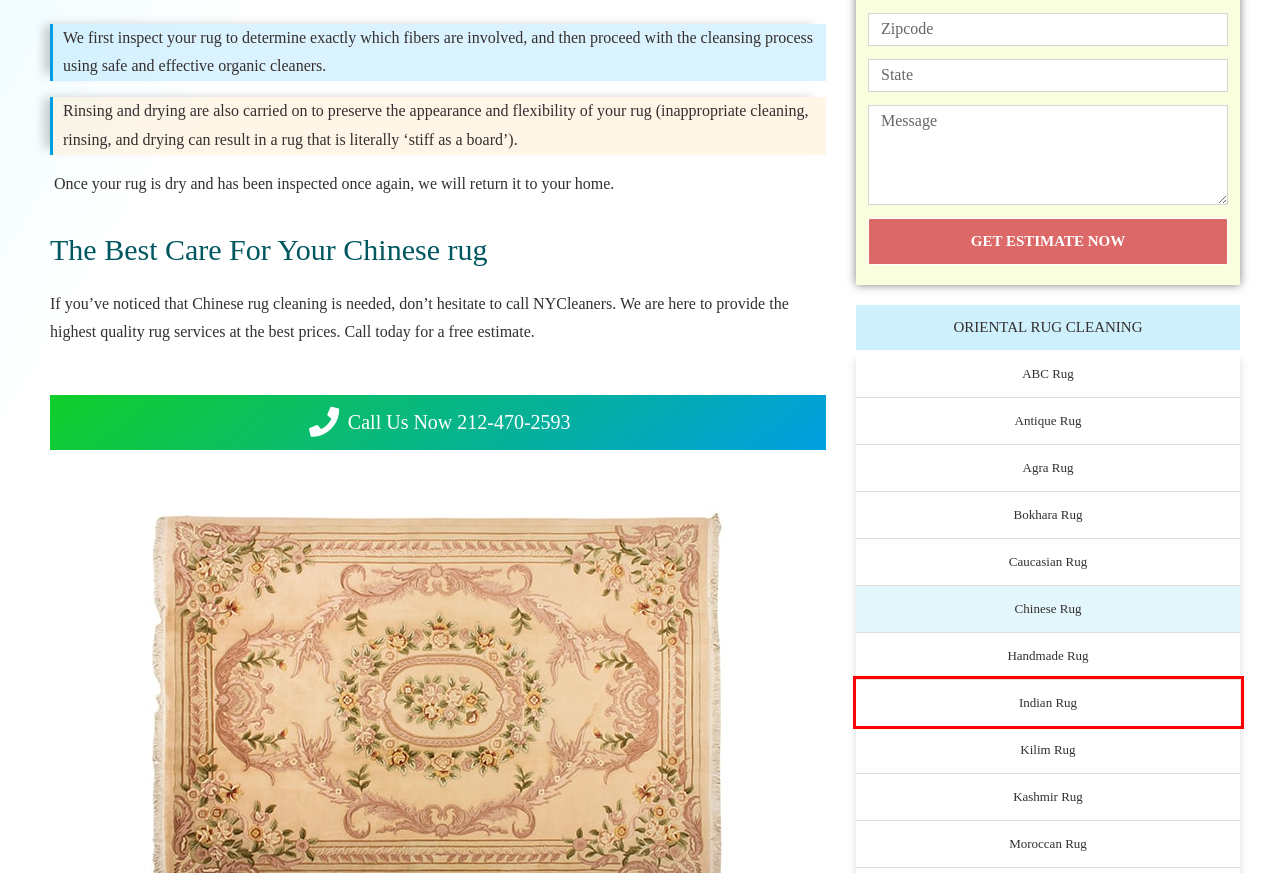You have a screenshot of a webpage where a red bounding box highlights a specific UI element. Identify the description that best matches the resulting webpage after the highlighted element is clicked. The choices are:
A. Bokhara Rug Cleaning NYC – Bokhara Oriental Rug Care| New York, NY
B. ABC Rug Cleaning NYC – ABC Oriental Rug Care| New York, NY
C. Agra Rug Cleaning NYC – Antique Agra Rug Care | New York, NY
D. Indian Rug Cleaning NYC – Indian Oriental Rug Care| New York, NY
E. Kilim Rug Cleaning NYC – Turkish Kilim Rug Care | New York, NY
F. Moroccan Rug Cleaning NYC – Moroccan Oriental Rug Care| New York, NY
G. Kashmir Rug Cleaning NYC – Kashmir Oriental Rug Care| New York, NY
H. Antique Rug Cleaning NYC – Antique Oriental Rug Care, New York, NY

D